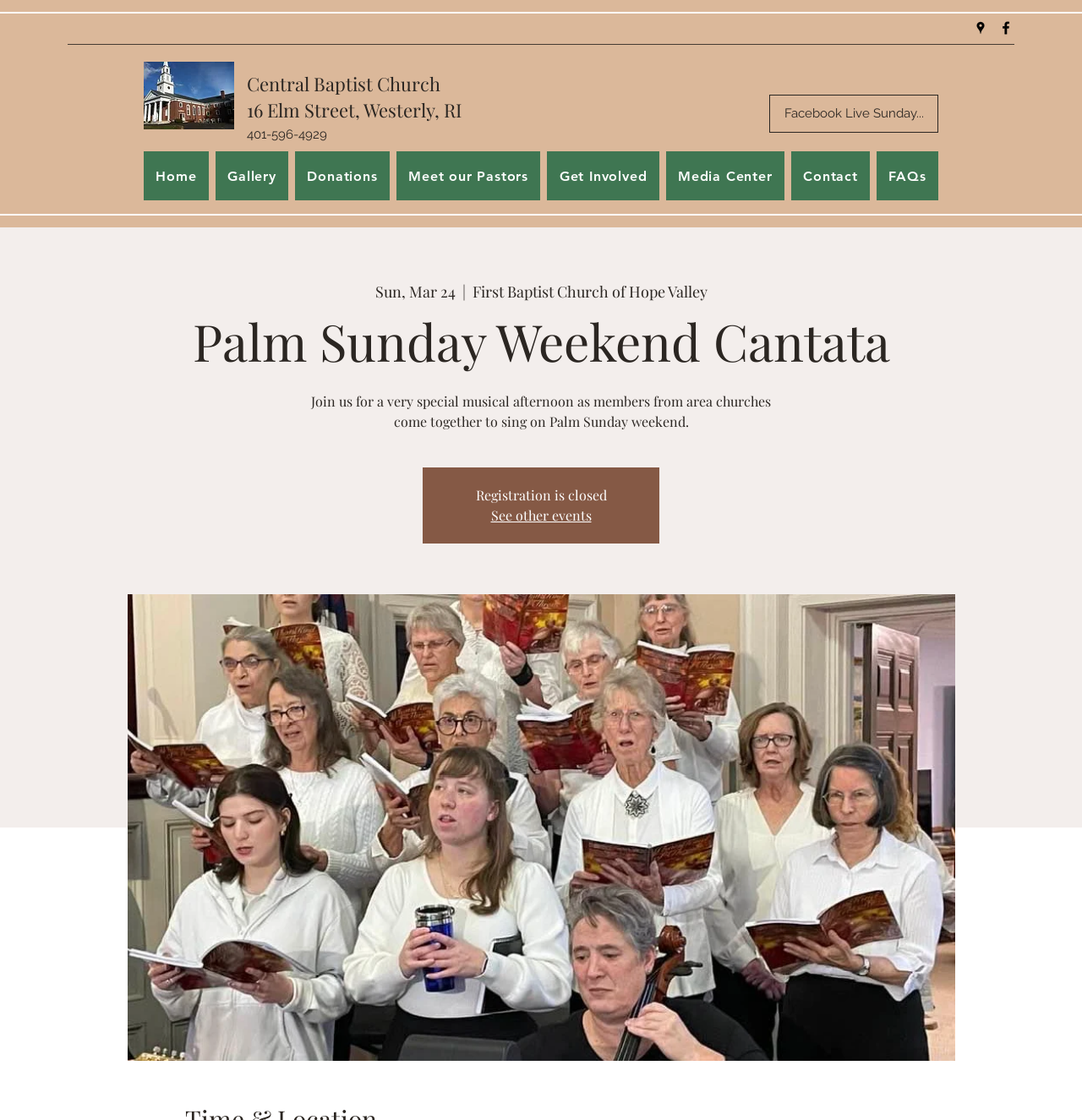Respond with a single word or phrase to the following question:
What is the phone number of Central Baptist Church?

401-596-4929